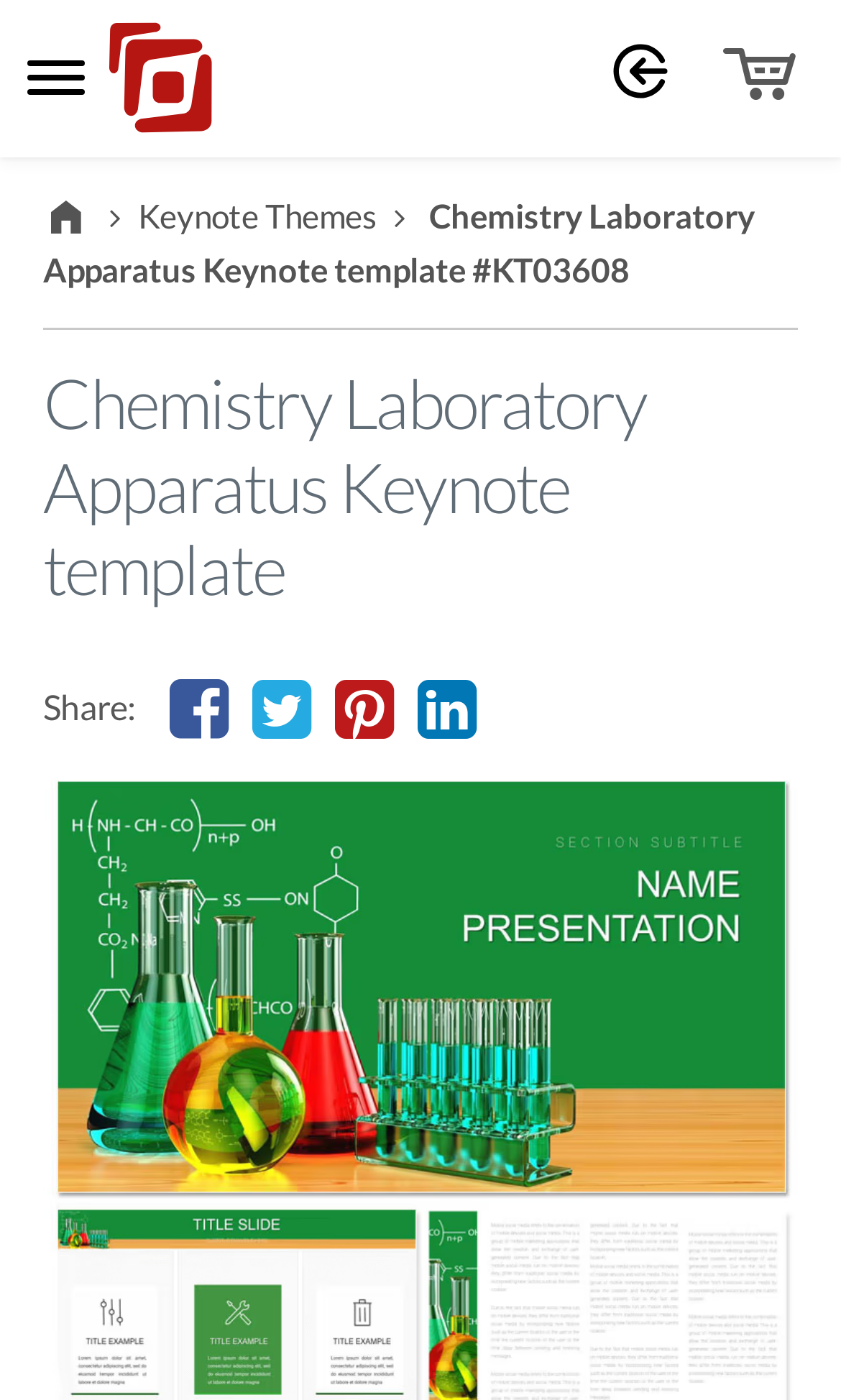Can you pinpoint the bounding box coordinates for the clickable element required for this instruction: "Open shopping cart"? The coordinates should be four float numbers between 0 and 1, i.e., [left, top, right, bottom].

[0.821, 0.0, 0.974, 0.112]